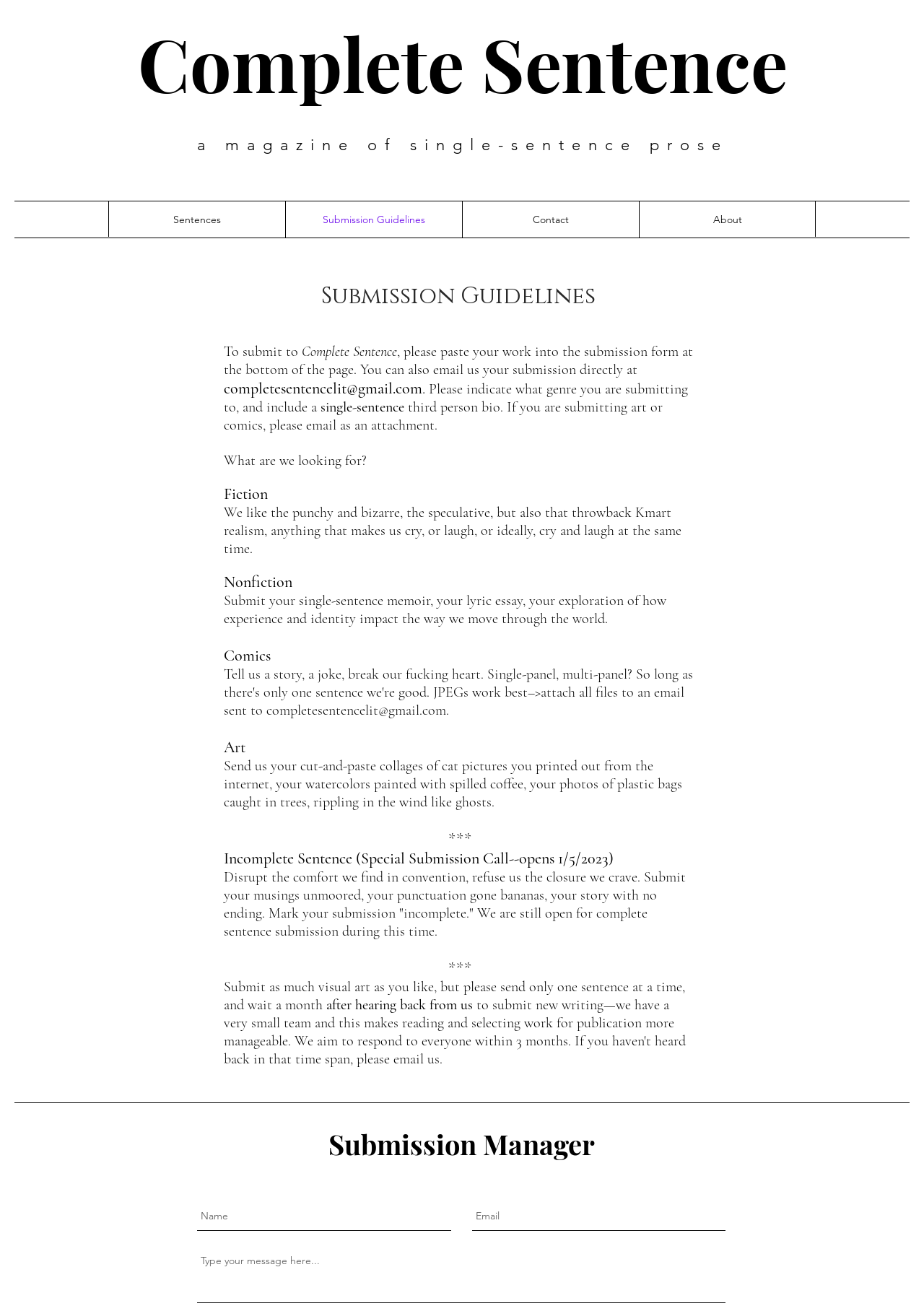What is the name of the magazine?
Provide a comprehensive and detailed answer to the question.

The name of the magazine can be found in the top navigation bar, where it says 'Complete Sentence' in the link element.